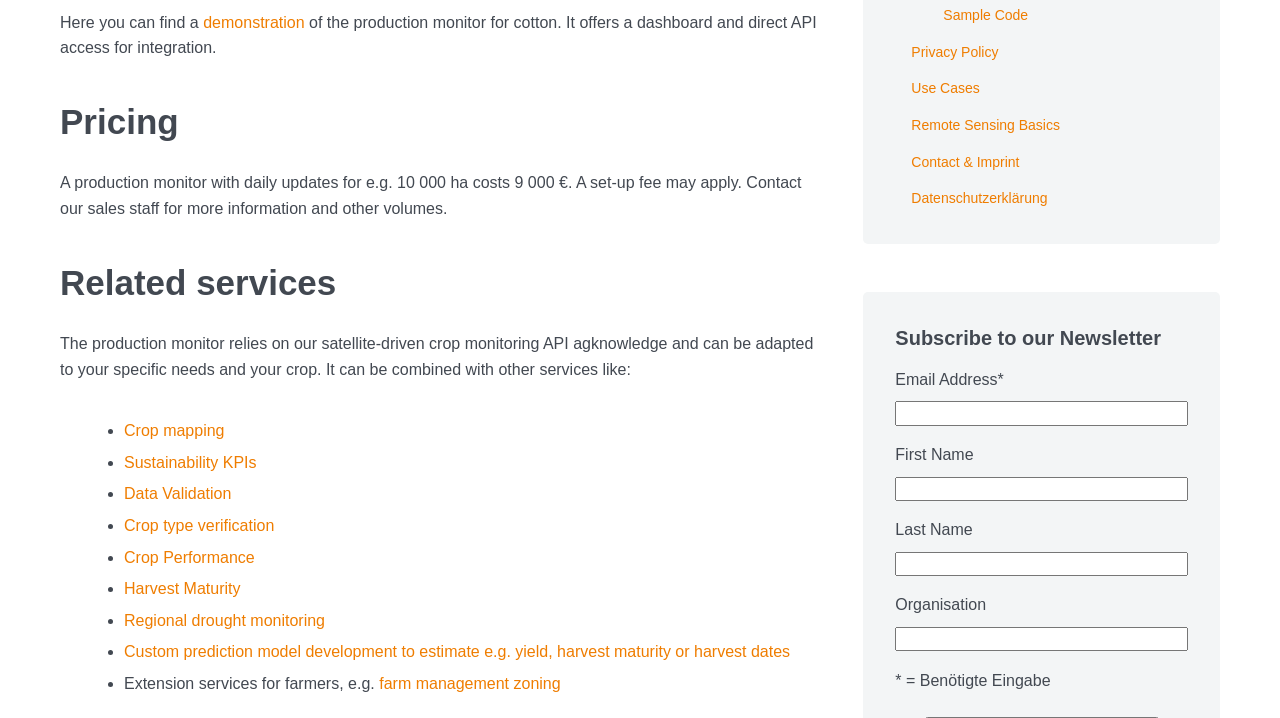What is the cost of a production monitor for 10 000 ha?
Give a thorough and detailed response to the question.

The cost of a production monitor for 10 000 ha is mentioned in the pricing section of the webpage, which states 'A production monitor with daily updates for e.g. 10 000 ha costs 9 000 €.'